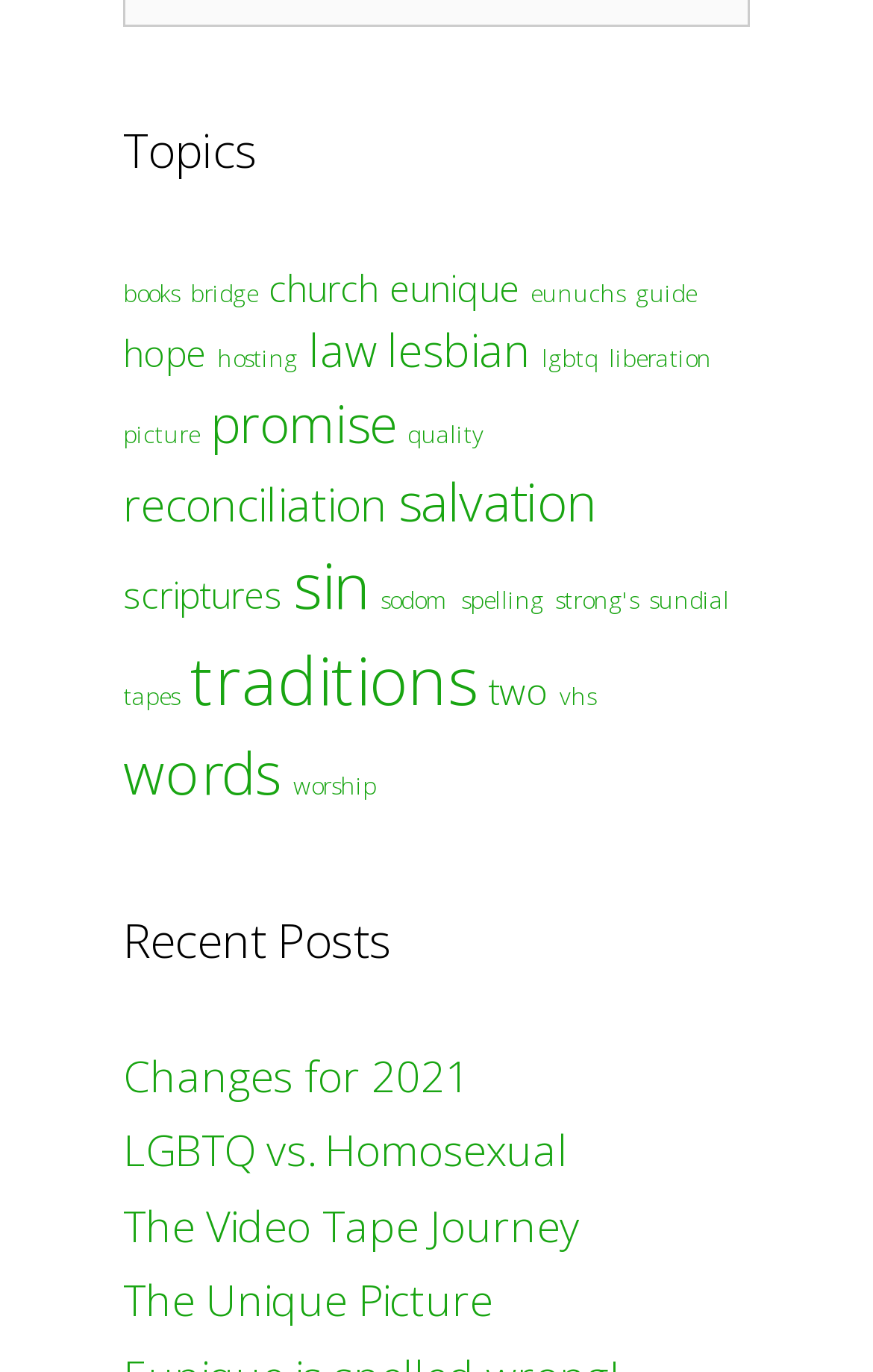What is the title of the second recent post?
Answer the question with a detailed and thorough explanation.

The second recent post is titled 'LGBTQ vs. Homosexual', which is a link located at [0.141, 0.818, 0.651, 0.86] under the 'Recent Posts' heading.